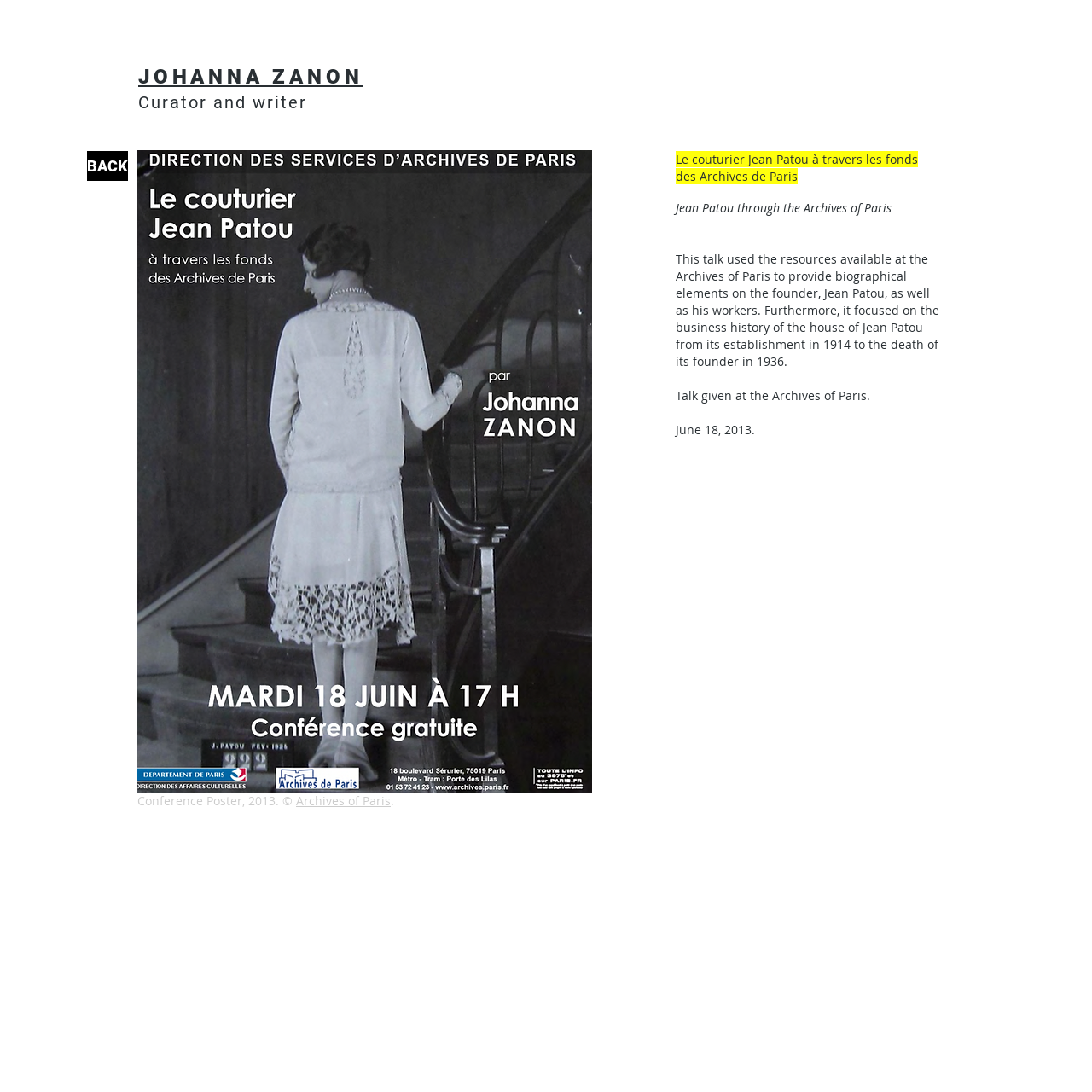Answer briefly with one word or phrase:
What is the date of the talk?

June 18, 2013